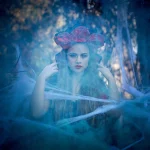What is the atmosphere of the scene?
Based on the content of the image, thoroughly explain and answer the question.

The image features a mystical scene, which is enhanced by the wisps of ethereal mist that swirl around the woman, and the blurred trees and foliage in the backdrop, suggesting a forest environment.